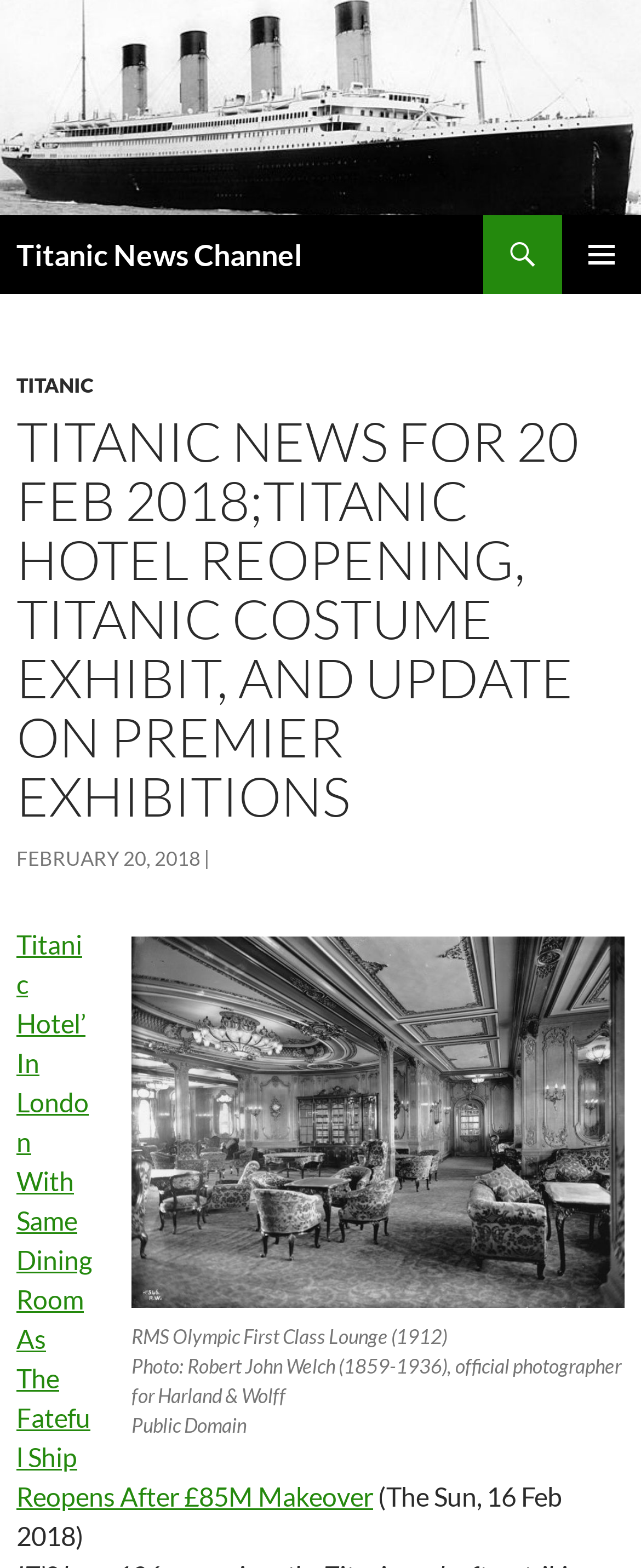What is the name of the hotel reopening in London?
Please respond to the question with a detailed and well-explained answer.

I found the answer by looking at the link text 'Titanic Hotel’ In London With Same Dining Room As The Fateful Ship Reopens After £85M Makeover' which is a news article about the hotel reopening.